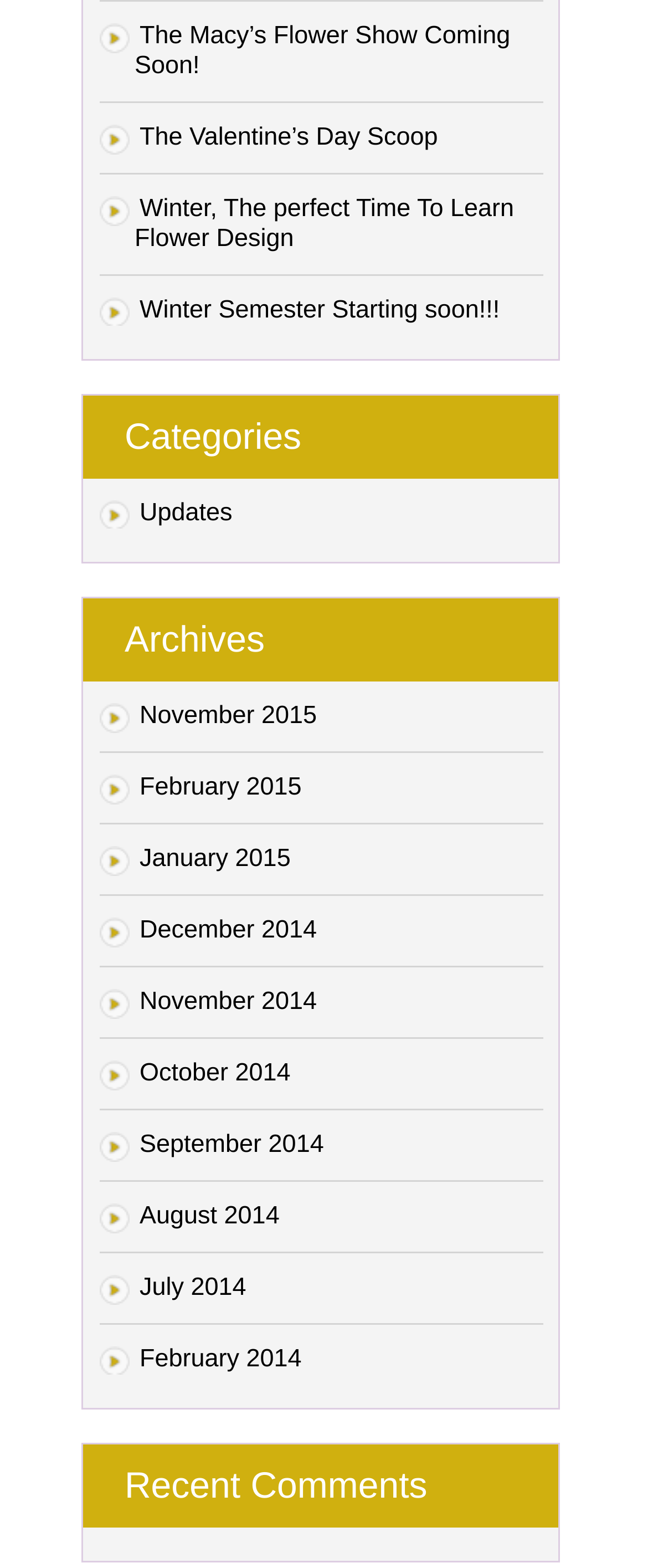What is the upcoming event mentioned?
Ensure your answer is thorough and detailed.

The webpage has a link 'The Macy’s Flower Show Coming Soon!' which suggests that the Macy's Flower Show is an upcoming event.